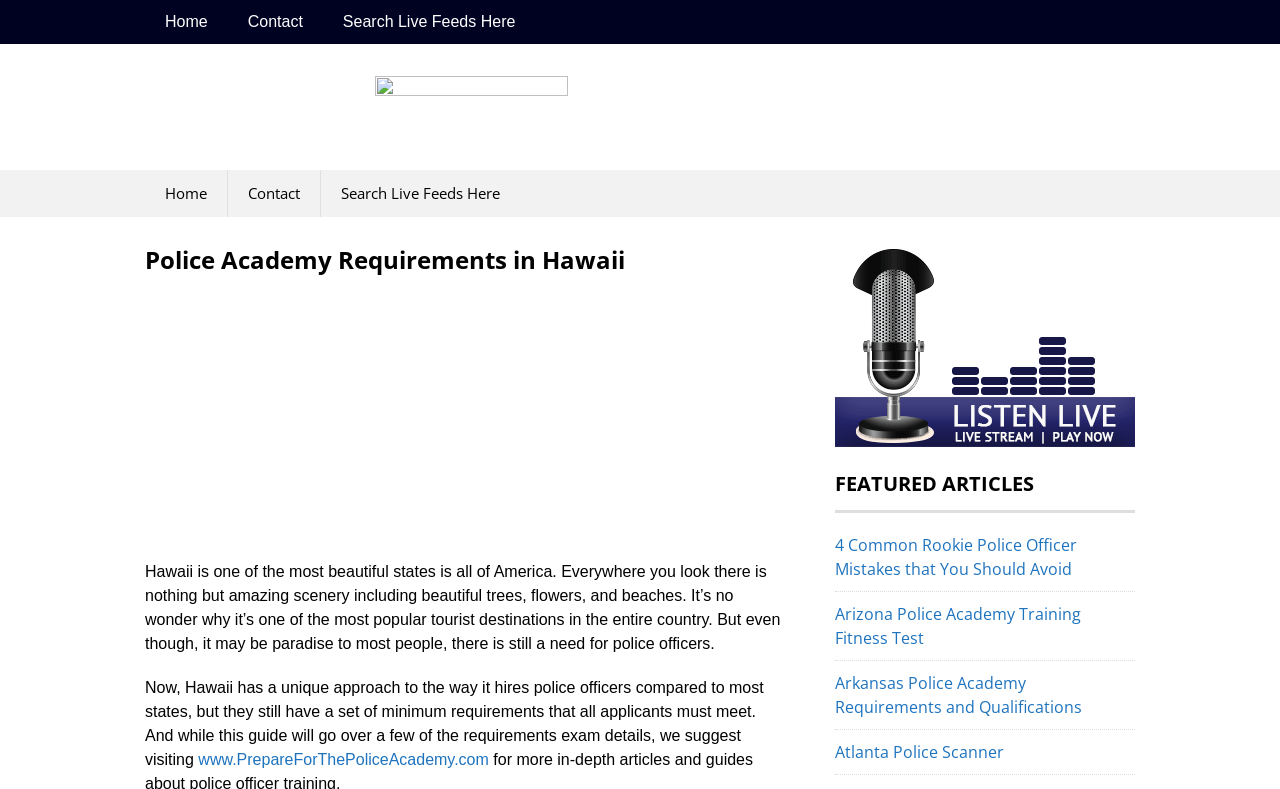What is the main topic of this webpage?
Offer a detailed and full explanation in response to the question.

Based on the heading 'Police Academy Requirements in Hawaii' and the content of the webpage, it is clear that the main topic of this webpage is about the requirements to become a police officer in Hawaii.